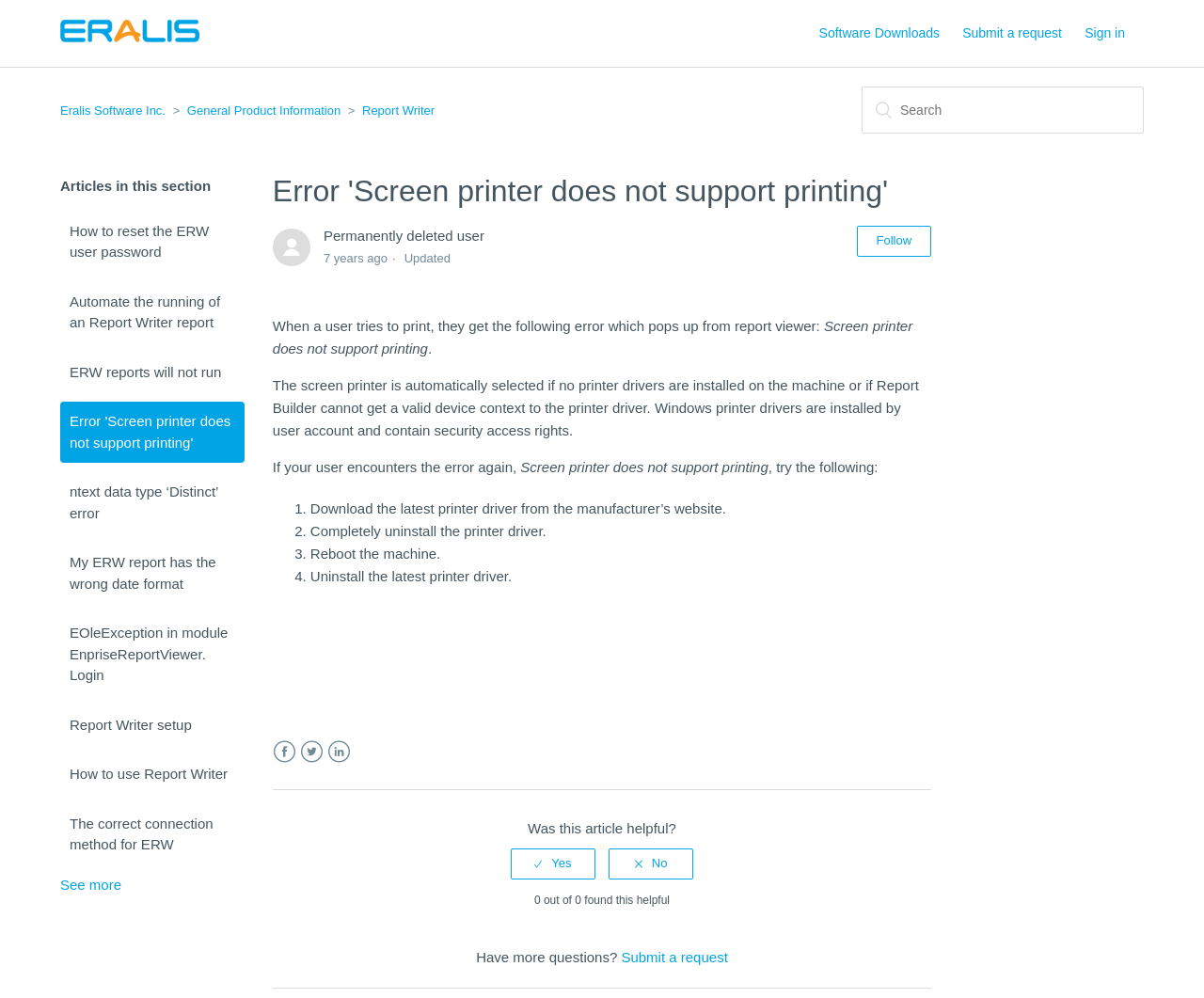Determine the bounding box coordinates of the UI element described below. Use the format (top-left x, top-left y, bottom-right x, bottom-right y) with floating point numbers between 0 and 1: Software Downloads

[0.68, 0.024, 0.796, 0.043]